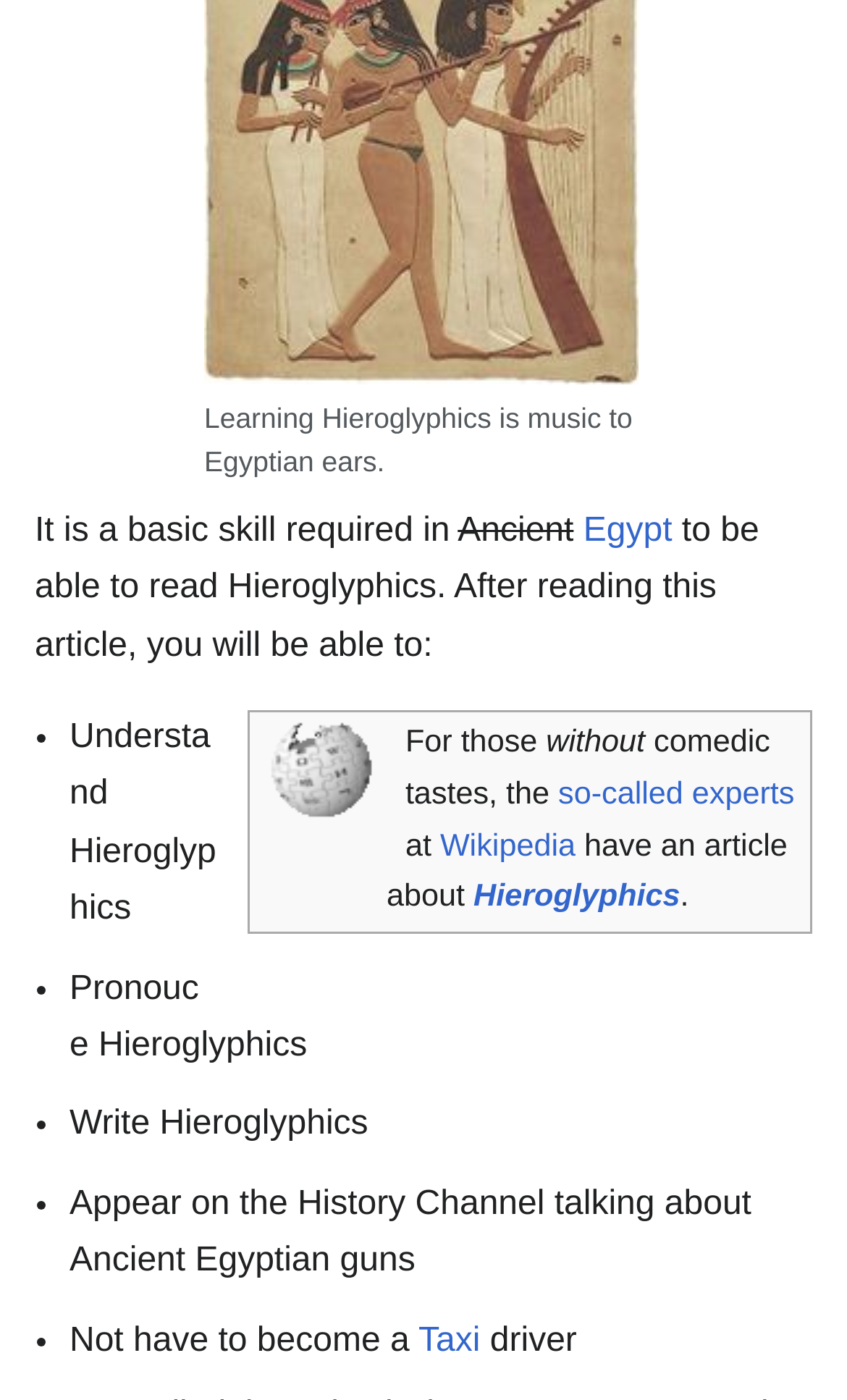Using the description: "so-called experts", determine the UI element's bounding box coordinates. Ensure the coordinates are in the format of four float numbers between 0 and 1, i.e., [left, top, right, bottom].

[0.659, 0.555, 0.938, 0.58]